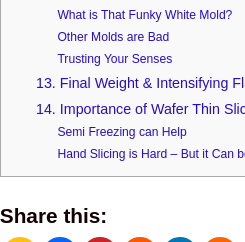Generate an elaborate caption that covers all aspects of the image.

The image features a selection of cured meats, showcasing the artistry of charcuterie. Prominently displayed is a large piece of Black Forest ham, recognized for its rich flavor and distinctive preparation method. This image is part of a post detailing an online charcuterie course that covers various aspects of meat curing, including tools, recipes, and exclusive tips like a secret garlic and juniper bacon. The course aims to provide an accessible and engaging learning experience, equipping participants with the skills to explore traditional and modern meat-curing techniques.